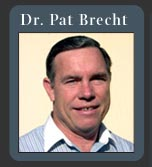Detail all significant aspects of the image you see.

This image features Dr. Pat Brecht, the Founder and President of PEB Commodities, Inc. Dr. Brecht is recognized for his extensive experience and expertise in the field of perishable product quality and food safety. He has a distinguished background, having served as a professor at Cornell University and held senior executive positions at multiple multinational companies. His remarkable career includes being the principal consultant for over 175 projects focused on perishable products and equipment, as well as authoring significant publications on refrigerated transport and atmospheric management. The image displays him with a friendly demeanor, highlighting his commitment to advancing knowledge in perishable goods handling and transportation.